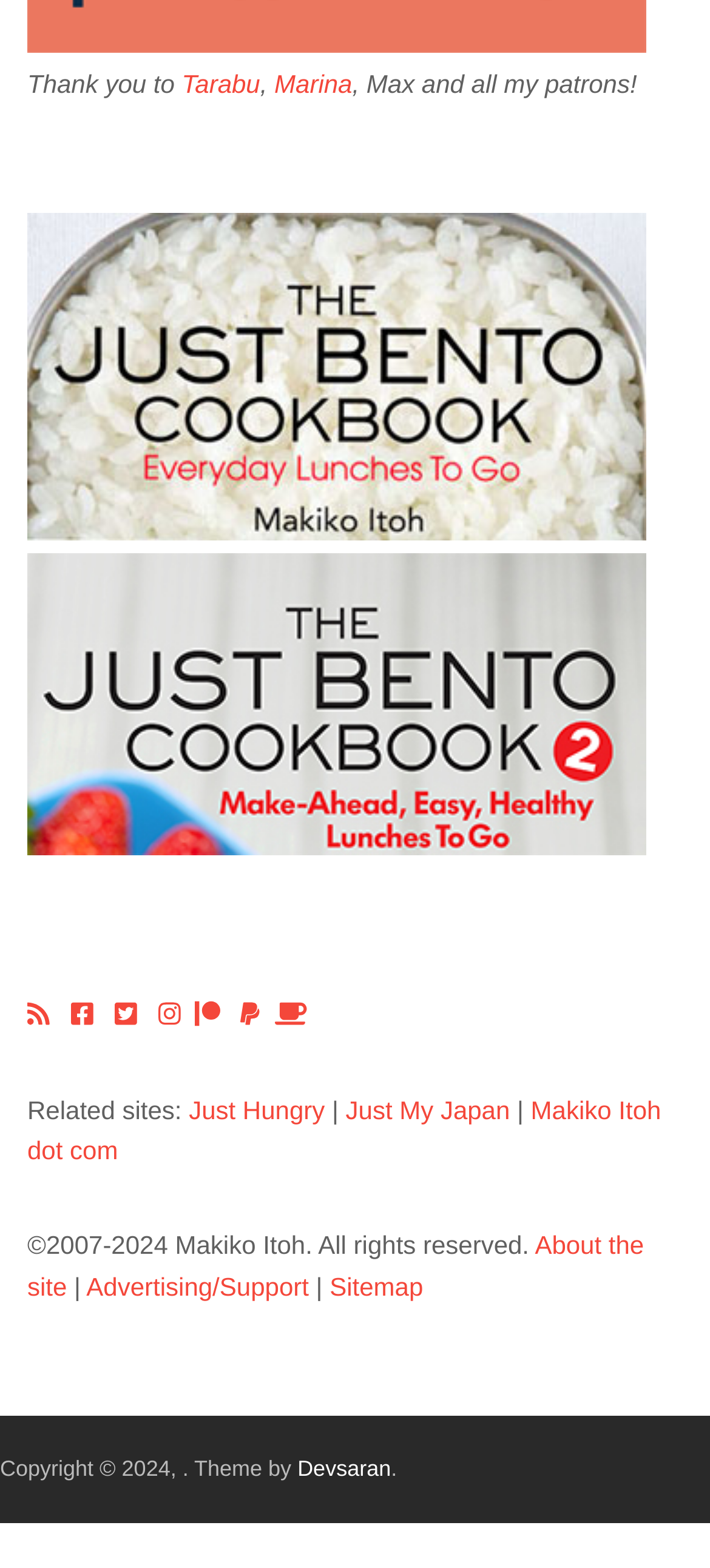Can you specify the bounding box coordinates of the area that needs to be clicked to fulfill the following instruction: "View the cookbook image"?

[0.038, 0.33, 0.91, 0.349]